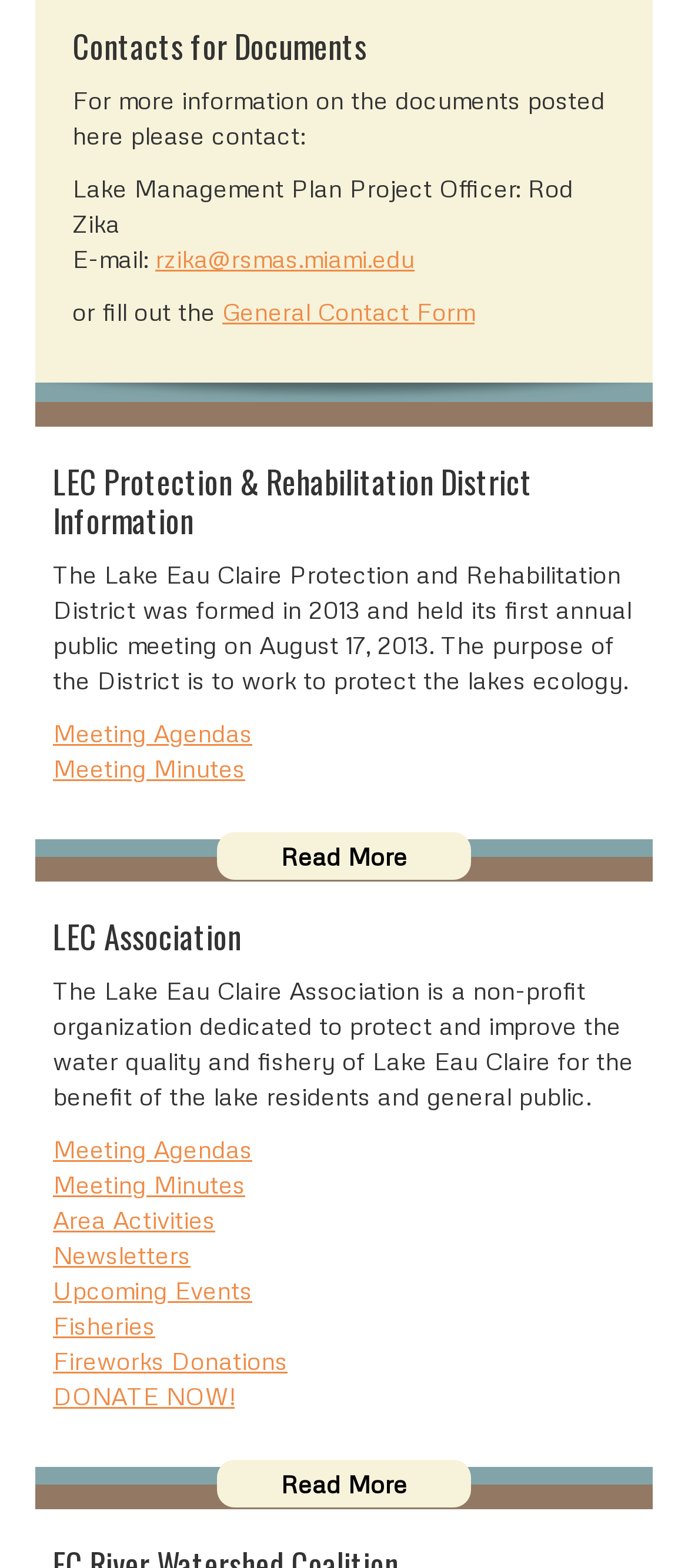Identify the bounding box coordinates of the HTML element based on this description: "LOGIN".

None